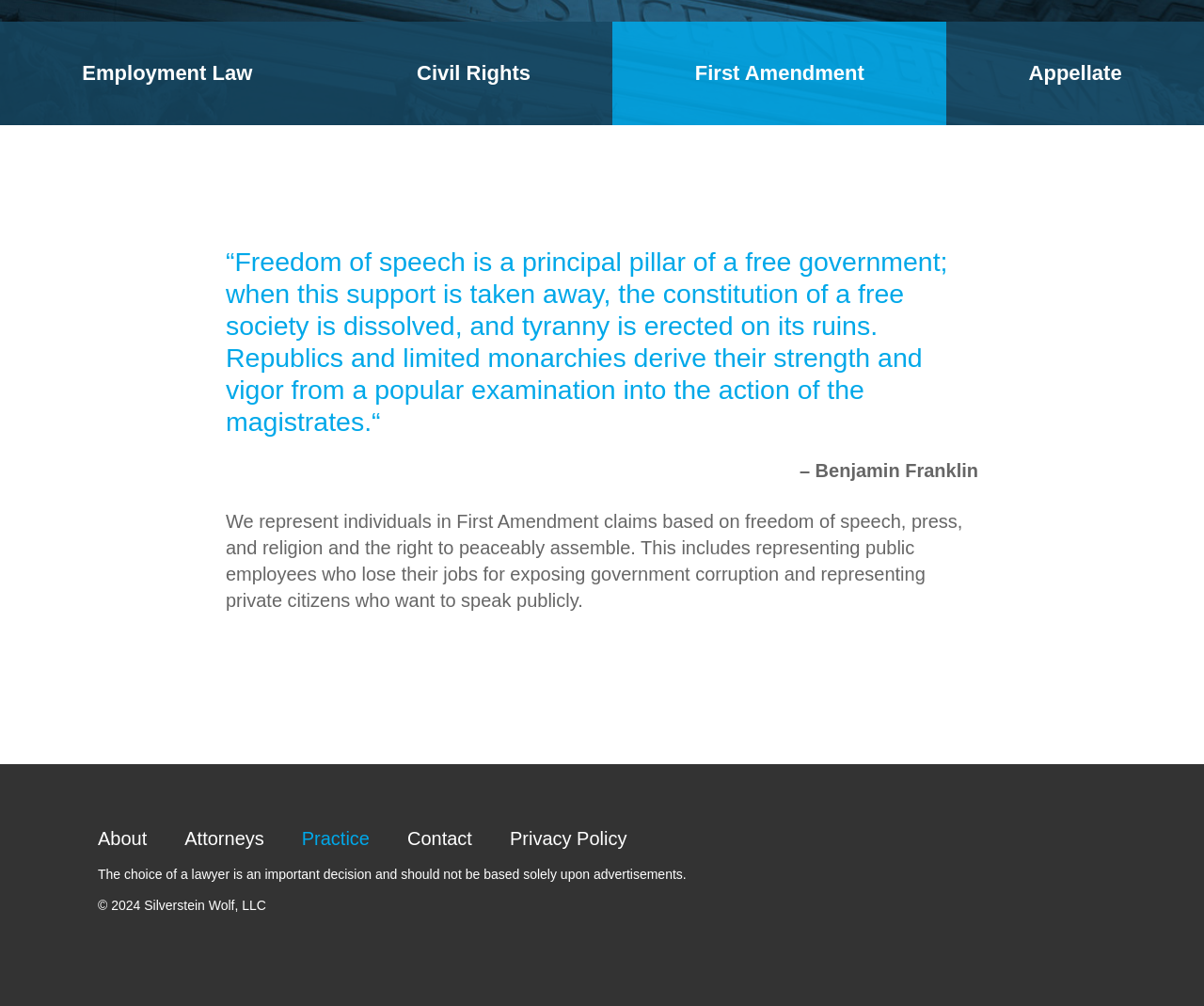Determine the bounding box coordinates for the HTML element mentioned in the following description: "About". The coordinates should be a list of four floats ranging from 0 to 1, represented as [left, top, right, bottom].

[0.081, 0.823, 0.122, 0.843]